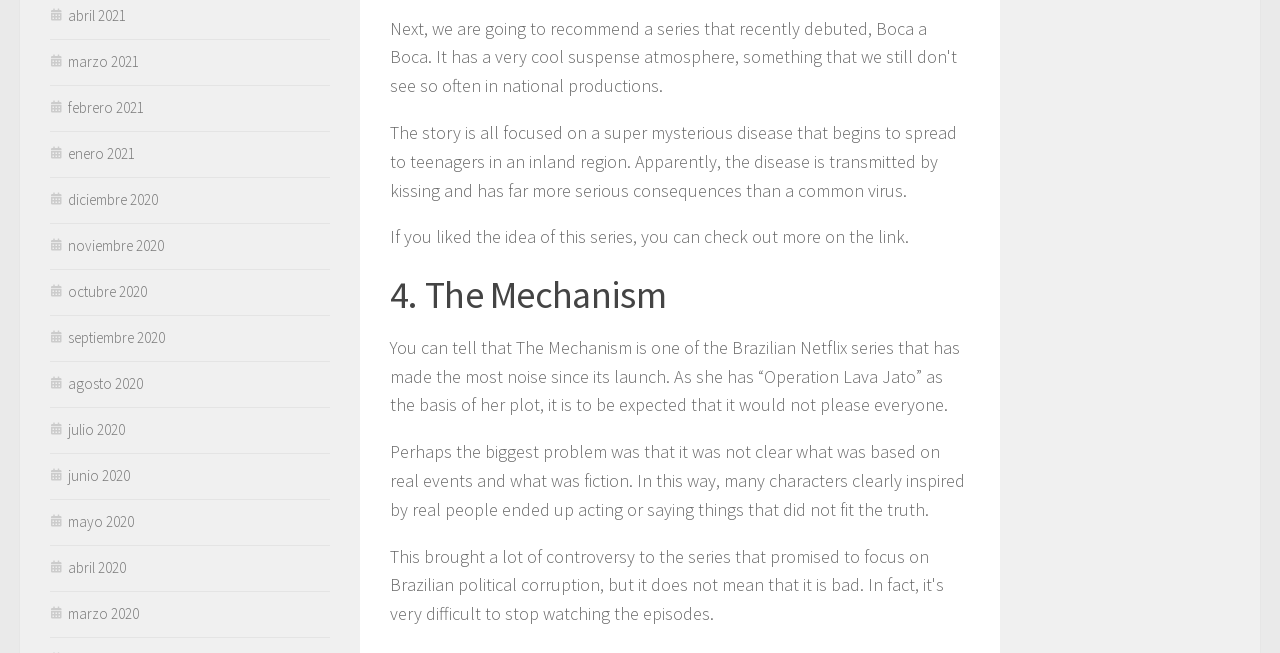Find the bounding box coordinates of the clickable region needed to perform the following instruction: "Click the 'Log in' button". The coordinates should be provided as four float numbers between 0 and 1, i.e., [left, top, right, bottom].

None